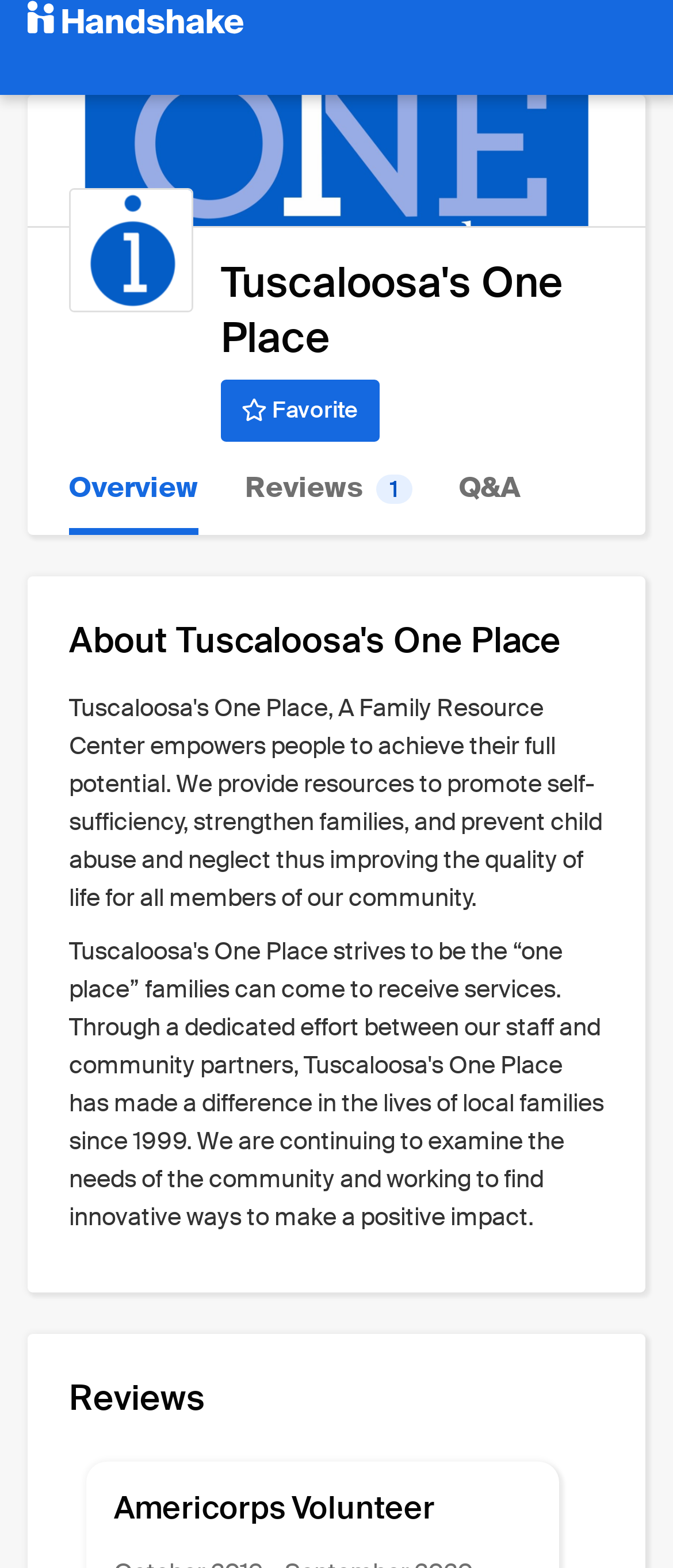What is the second heading on the page?
Based on the screenshot, provide your answer in one word or phrase.

About Tuscaloosa's One Place